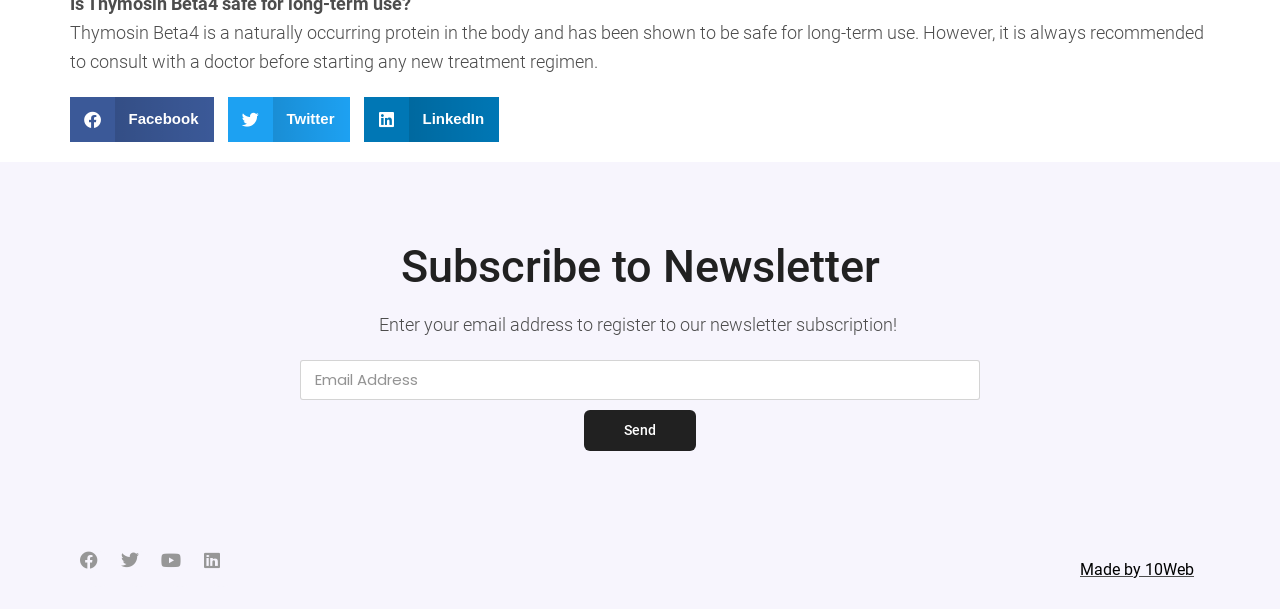Specify the bounding box coordinates (top-left x, top-left y, bottom-right x, bottom-right y) of the UI element in the screenshot that matches this description: name="form_fields[email]" placeholder="Email Address"

[0.234, 0.591, 0.766, 0.657]